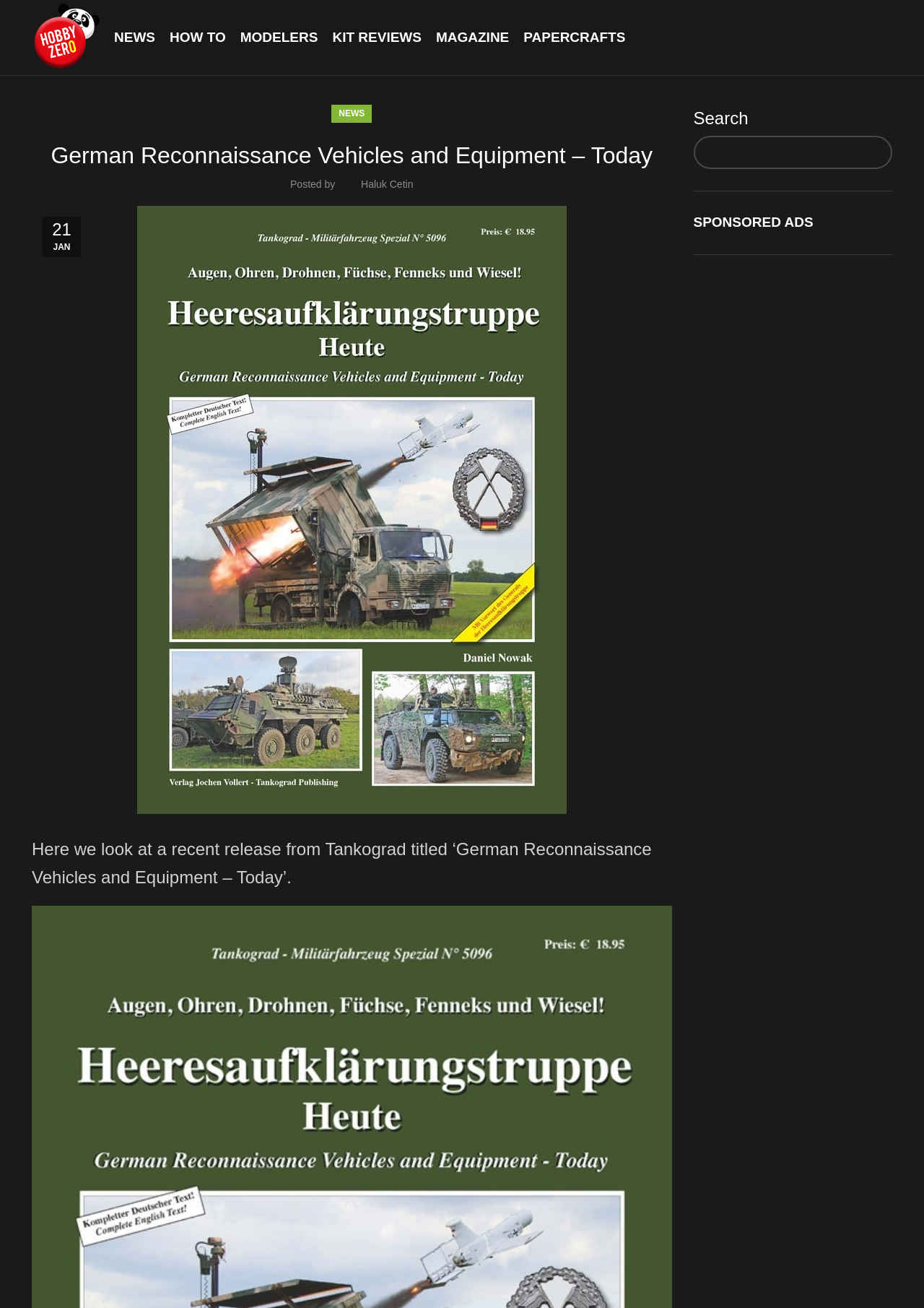Summarize the webpage with a detailed and informative caption.

The webpage is about a recent release from Tankograd titled 'German Reconnaissance Vehicles and Equipment - Today'. At the top left, there is a link to 'Hobbyzero' accompanied by an image with the same name. Below this, there is a main navigation menu with six links: 'NEWS', 'HOW TO', 'MODELERS', 'KIT REVIEWS', 'MAGAZINE', and 'PAPERCRAFTS'. 

On the left side, there is a heading with the title of the webpage, 'German Reconnaissance Vehicles and Equipment – Today'. Below this, there is information about the author, including a static text 'Posted by', an author avatar image, and a link to the author's name, 'Haluk Cetin'. 

The main content of the webpage is a header section that takes up most of the page. It contains a figure with an image related to the title, and two static texts showing the date '21 JAN'. Below this, there is a static text that summarizes the content of the webpage, which is about a recent release from Tankograd.

On the right side, there is a complementary section that contains a search function with a static text 'Search' and a search box. Below this, there is a heading 'SPONSORED ADS'.